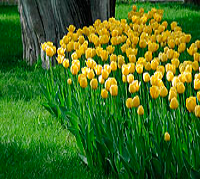Please analyze the image and provide a thorough answer to the question:
What is the tulips' surroundings in the image?

The caption describes the scene as a 'lush green garden' where the tulips are nestled at the base of a sturdy tree, which implies that the tulips are surrounded by a lush green garden.